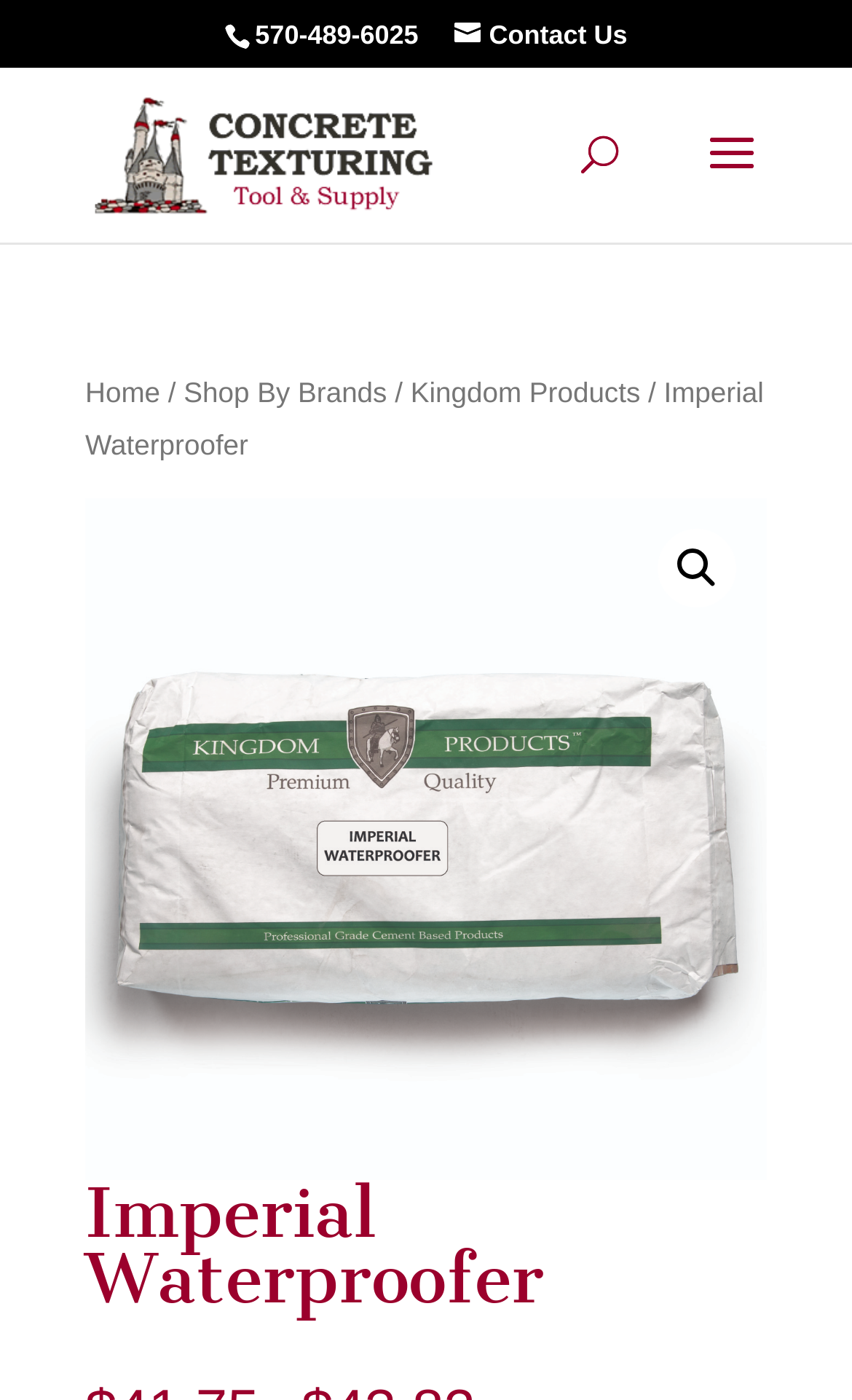How many navigation links are there?
Refer to the image and respond with a one-word or short-phrase answer.

4